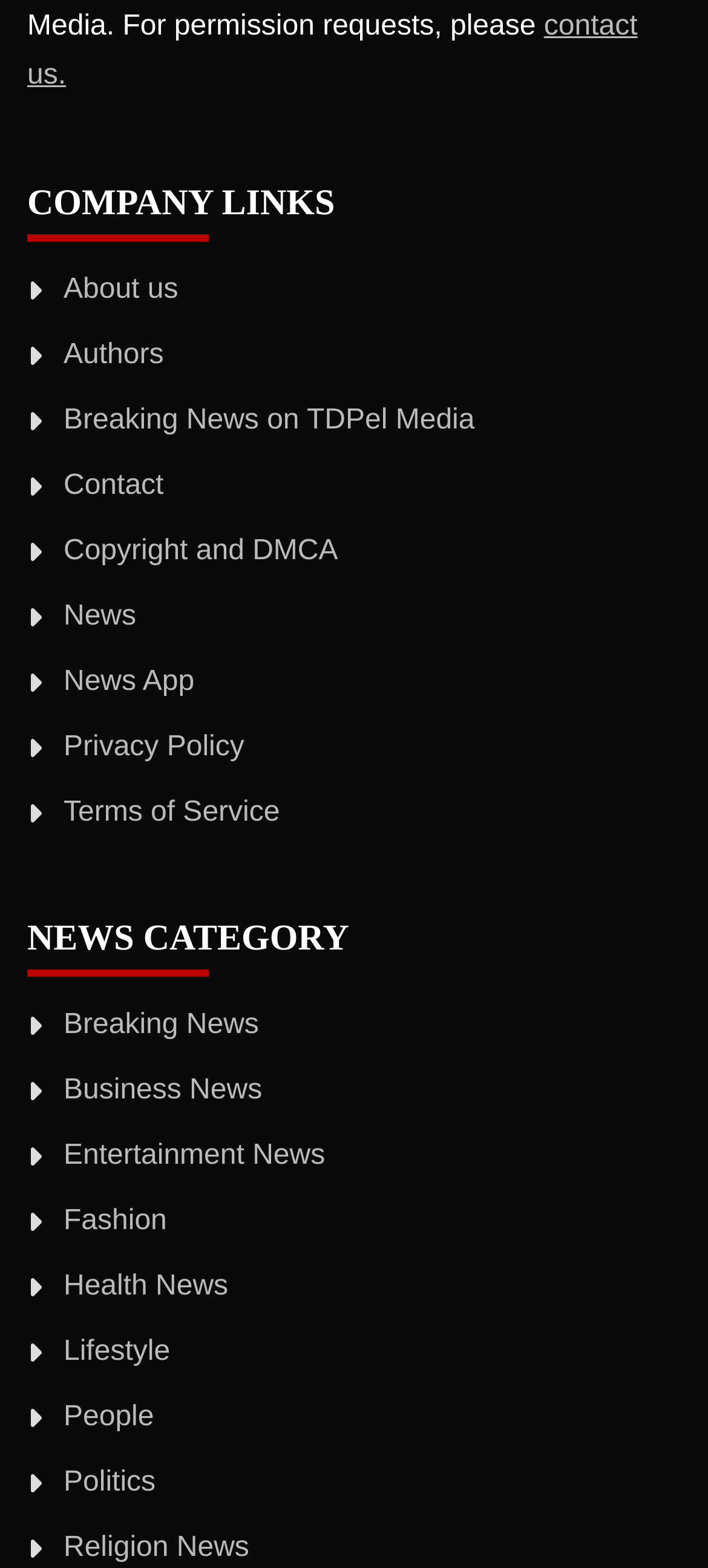Please determine the bounding box coordinates for the UI element described as: "Copyright and DMCA".

[0.09, 0.342, 0.477, 0.362]